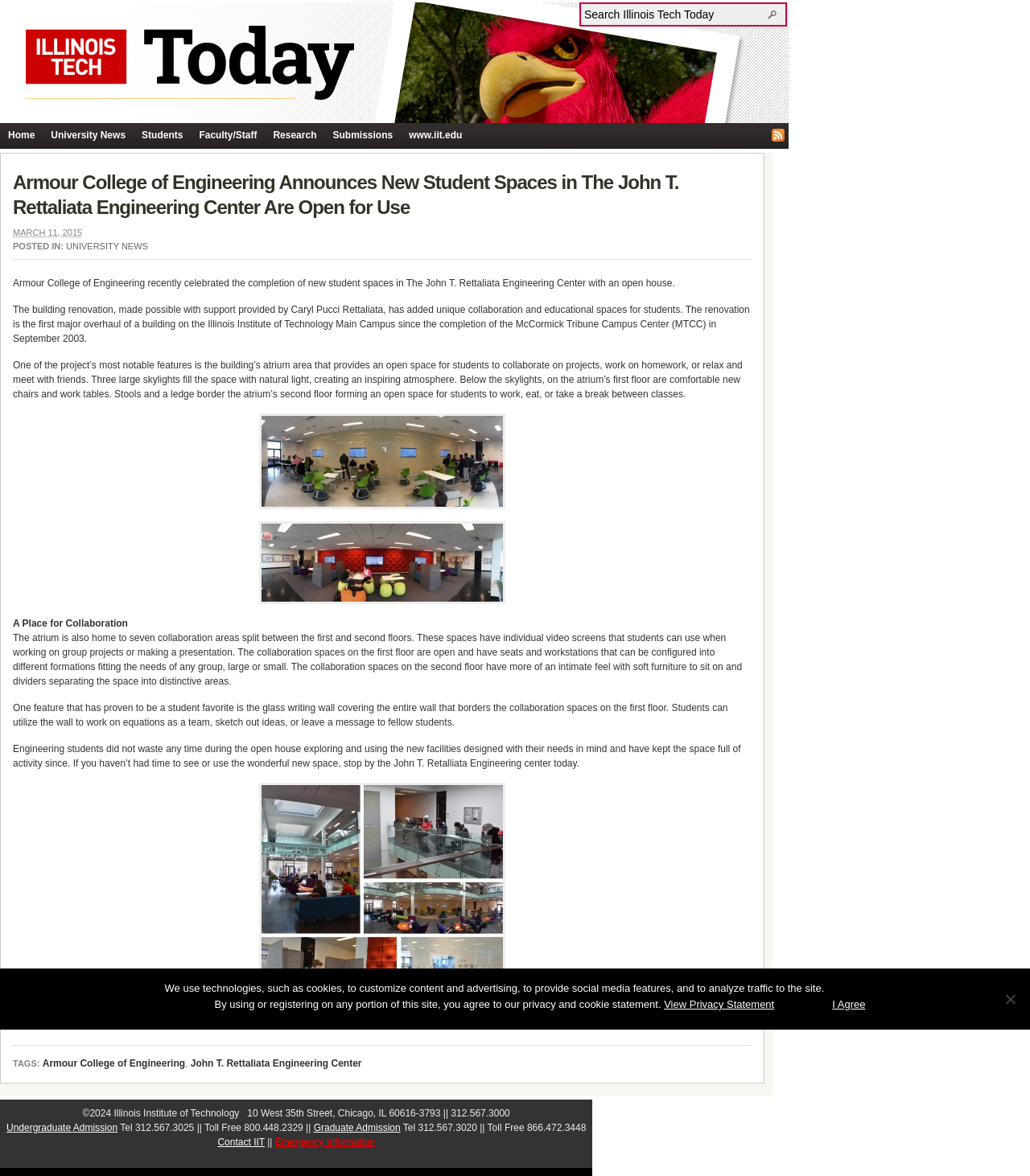Describe all significant elements and features of the webpage.

The webpage is about Armour College of Engineering announcing new student spaces in The John T. Rettaliata Engineering Center. At the top, there is a heading "Illinois Tech Today" with an image and a link to the same title. Below it, there is a search bar with a button and a text "Search Illinois Tech Today". 

On the left side, there are several links to different sections of the website, including "Home", "University News", "Students", "Faculty/Staff", "Research", "Submissions", and "www.iit.edu". 

The main content of the webpage is an article about the new student spaces in The John T. Rettaliata Engineering Center. The article has a heading and a link to the same title, followed by the date "MARCH 11, 2015" and a category "UNIVERSITY NEWS". 

The article describes the new student spaces, including an atrium area with natural light, collaboration areas with video screens, and a glass writing wall. There are three images of the new spaces, each with a link to the image. 

Below the article, there are tags "Armour College of Engineering" and "John T. Rettaliata Engineering Center". 

At the bottom of the webpage, there is a copyright notice "© 2024" and a contact information section with links to "Undergraduate Admission", "Graduate Admission", "Contact IIT", and "Emergency Information". There is also a dialog box for a cookie notice with a link to view the privacy statement and an "I Agree" button.